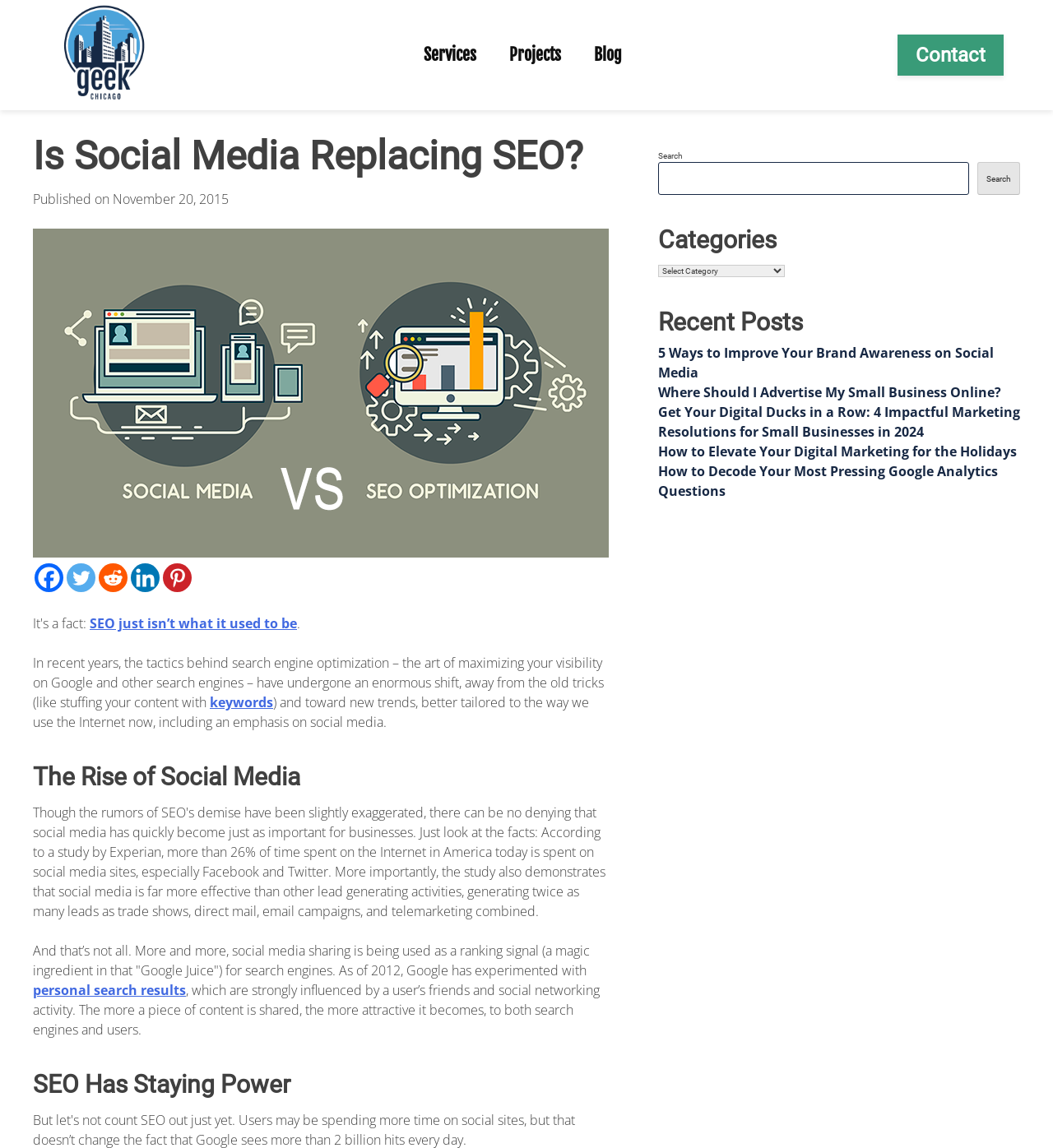Could you identify the text that serves as the heading for this webpage?

Is Social Media Replacing SEO?